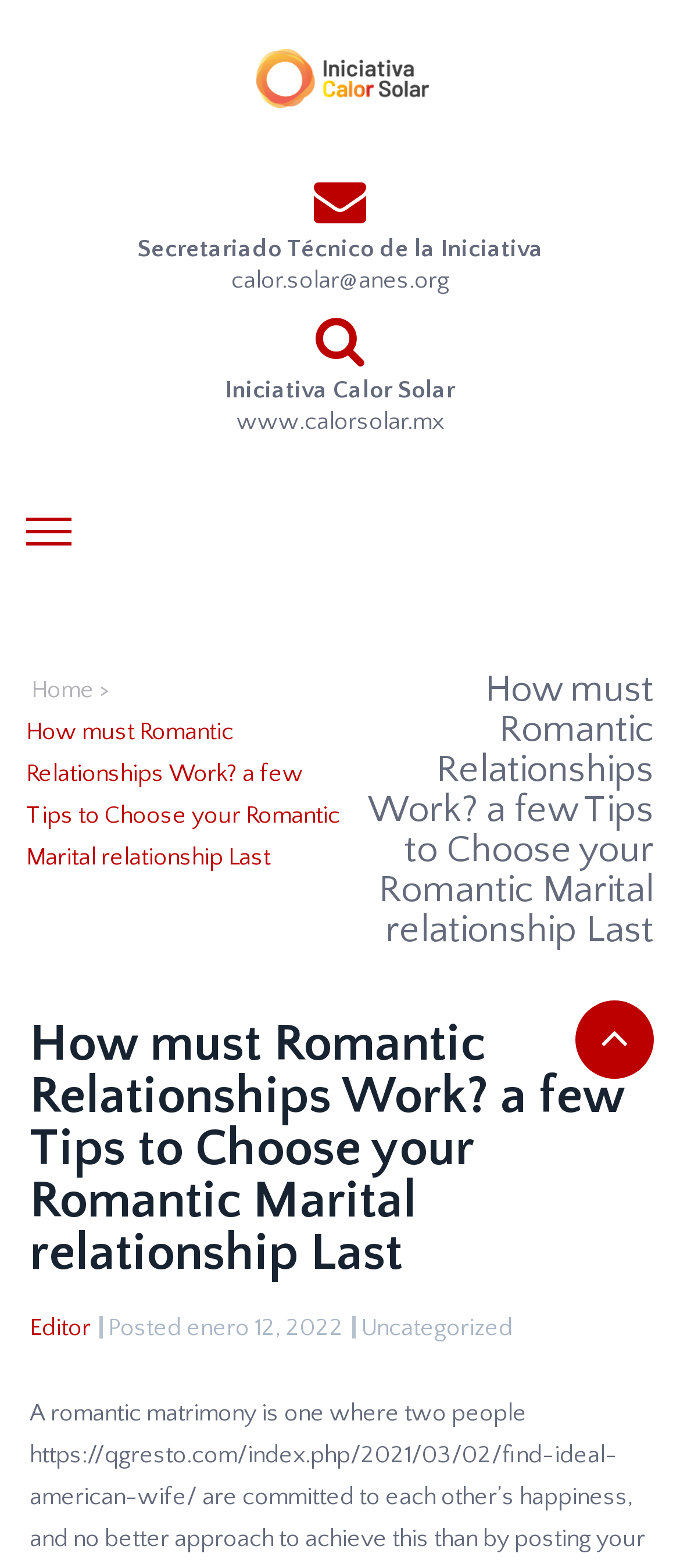Produce an elaborate caption capturing the essence of the webpage.

The webpage appears to be a blog post about romantic relationships, specifically discussing how to make them last. At the top of the page, there is a logo and a link to "Calor Solar" on the left, accompanied by an image of the same name. Below this, there is a section with contact information, including an email address and a website URL.

The main content of the page is divided into sections. On the left, there is a navigation menu with a link to "Home" and a greater-than symbol. To the right of this, there is a heading that repeats the title of the blog post, "How must Romantic Relationships Work? a few Tips to Choose your Romantic Marital relationship Last". Below this, there is a brief introduction to the topic, followed by a link to an external article.

The main article is divided into sections, with headings and paragraphs of text. The text discusses the importance of romantic relationships and provides tips on how to make them last. There are also links to other related articles and categories, such as "Uncategorized" and "Editor". At the bottom of the page, there is a social media link, represented by an icon.

Overall, the webpage is focused on providing information and advice on romantic relationships, with a clear structure and easy-to-read content.